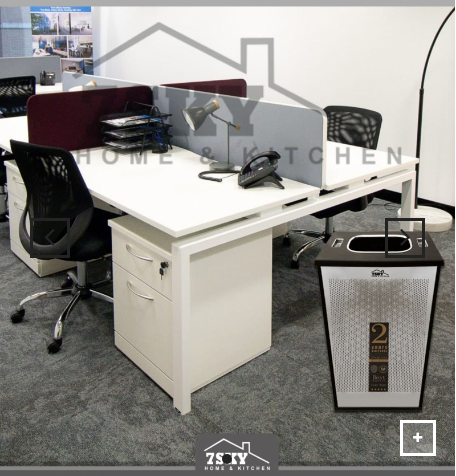Offer a detailed narrative of the scene depicted in the image.

This image showcases a modern office workspace featuring the Genoa rectangular industrial waste bin with a capacity of 50 liters, produced by Seven Sky. On the left, a sleek white desk is paired with ergonomic black chairs, separated by stylish partitions that enhance privacy. The desk has a compact drawer unit underneath, ideal for organizing office supplies. 

In the foreground, the waste bin is positioned prominently next to the desk, highlighting its practical design, which includes a stainless steel body with anti-fingerprint proof technology and an electrostatic coating for corrosion resistance. This bin is not only functional but also complements the contemporary office aesthetics, making it a practical choice for restaurants, factories, and larger complexes. 

The soft grey carpeting adds warmth to the environment, while the background features additional workstations adorned with hanging files and task lighting, creating a cohesive and professional atmosphere. Overall, this setup illustrates a blend of utility and modern design, ideal for any bustling office or workspace.